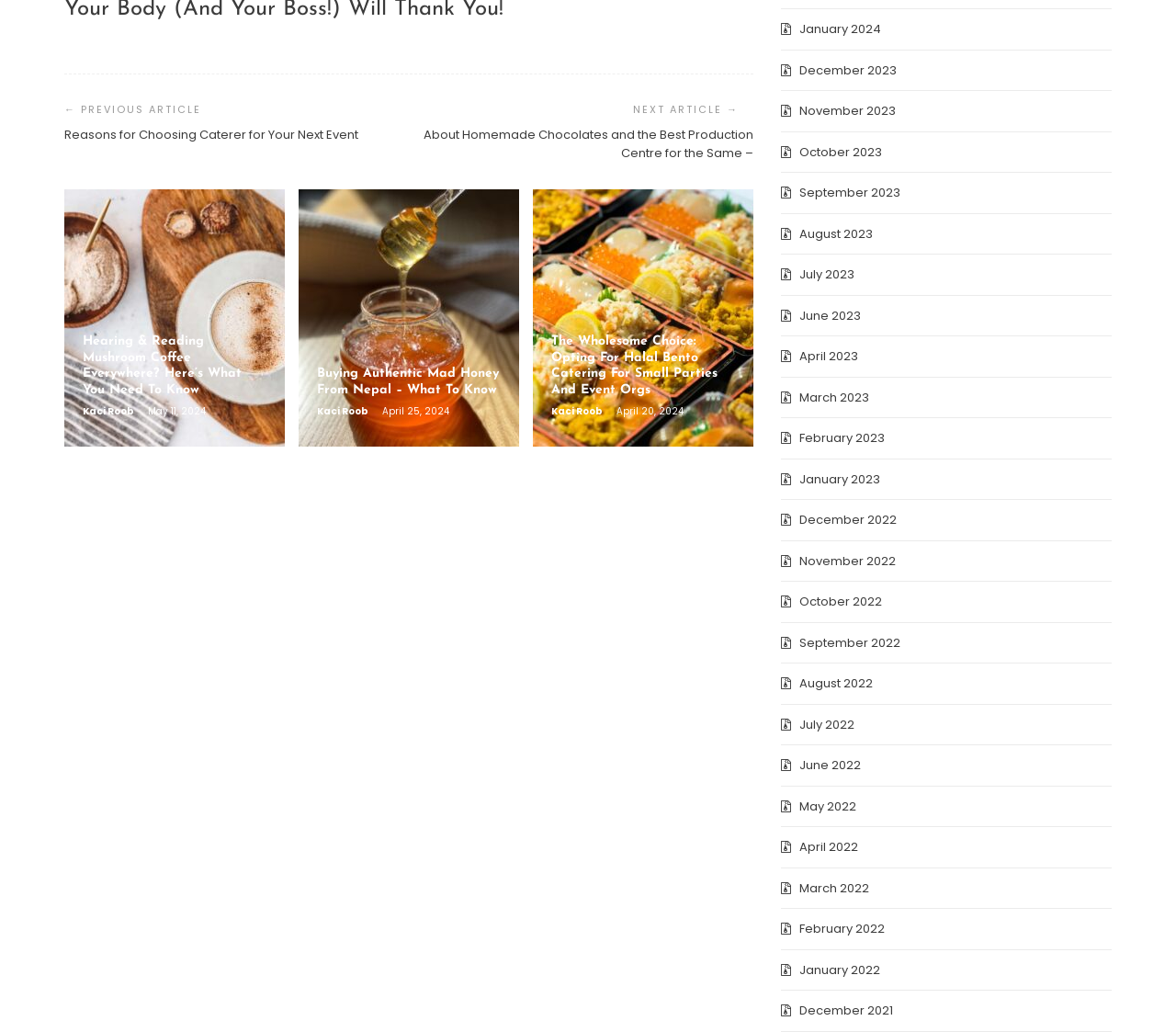Find the bounding box coordinates of the element to click in order to complete the given instruction: "Read the article 'Hearing & Reading Mushroom Coffee Everywhere? Here’s What You Need To Know'."

[0.07, 0.323, 0.227, 0.386]